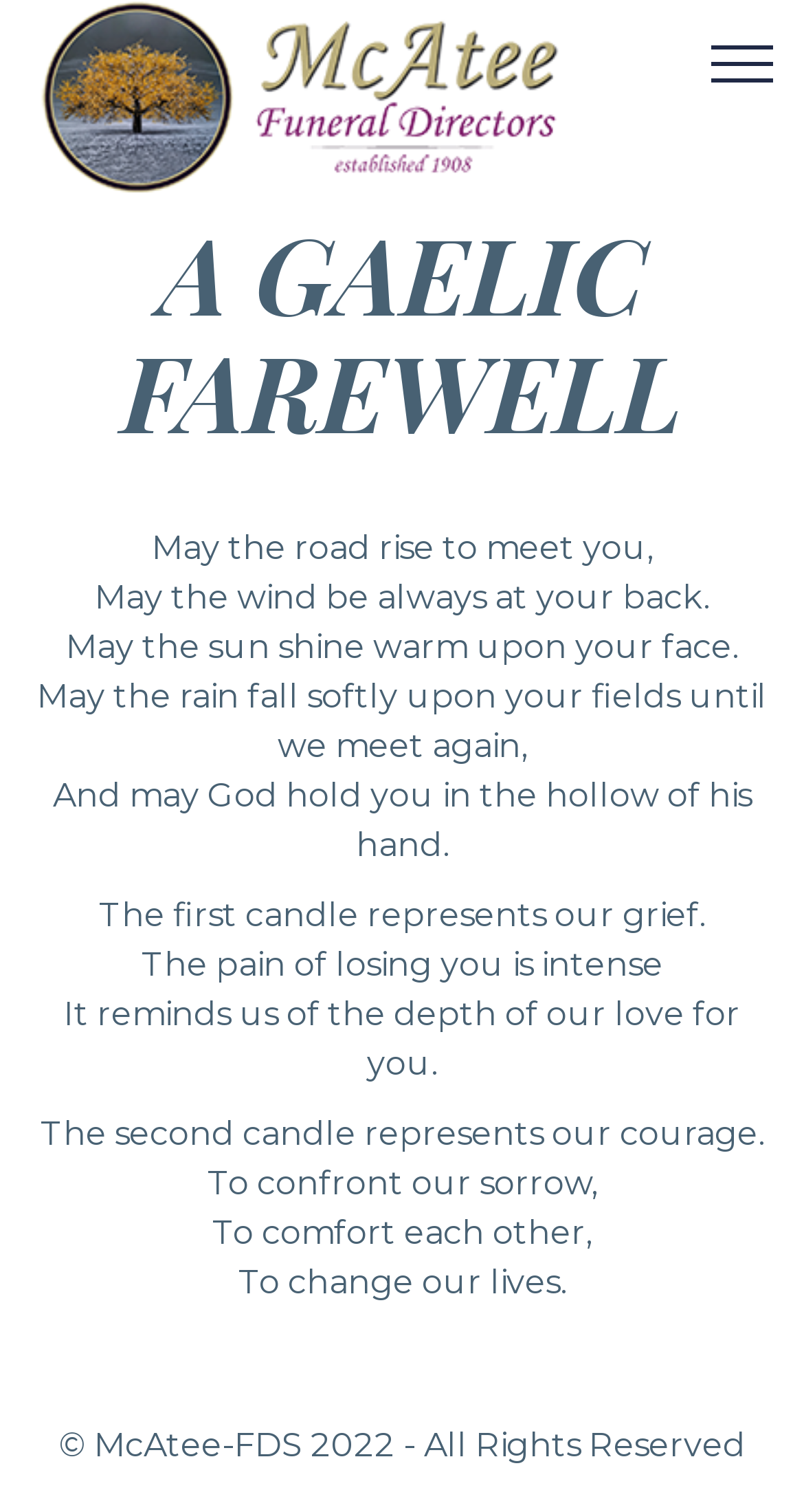How many candles are represented in the text?
Based on the visual details in the image, please answer the question thoroughly.

I found the answer by reading the text and finding the sentences that mention candles. The first sentence is 'The first candle represents our grief.' and the second sentence is 'The second candle represents our courage.' Therefore, there are two candles represented in the text.